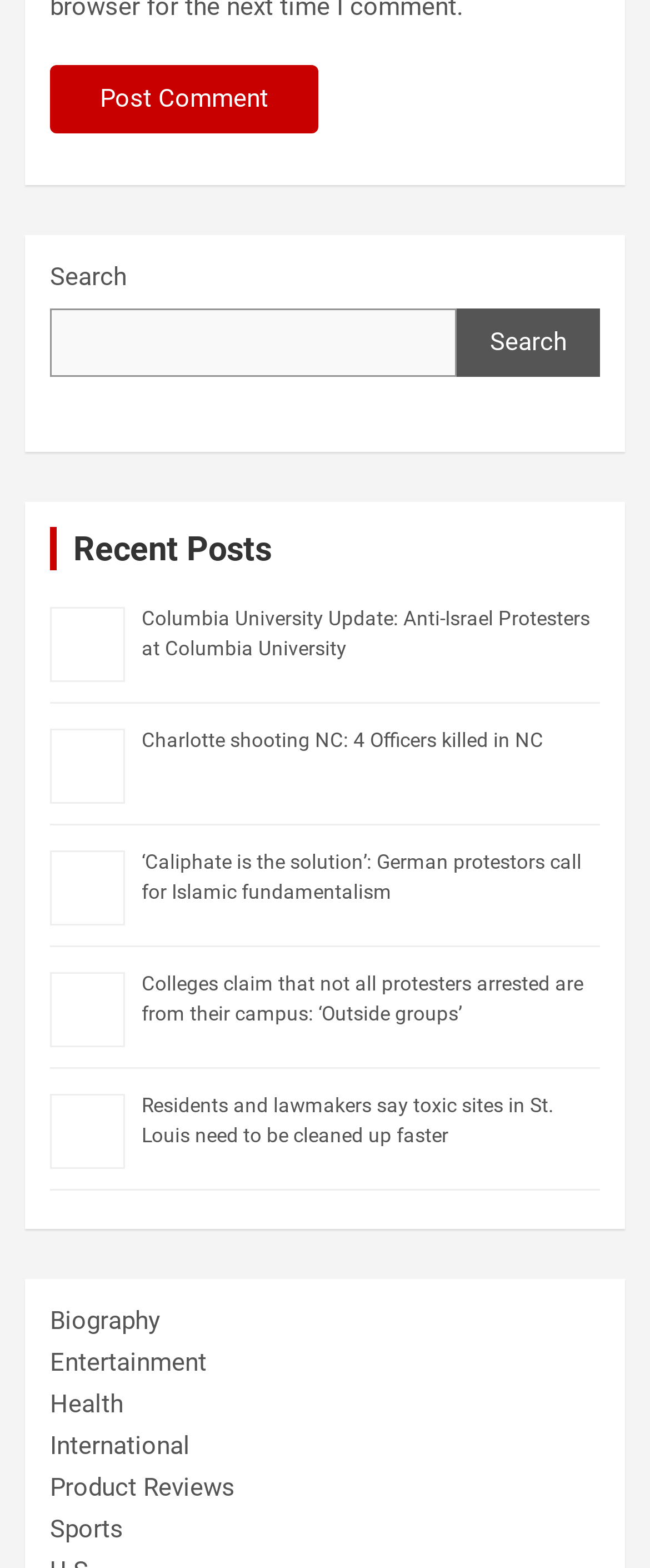Find the bounding box coordinates of the UI element according to this description: "shilajit for women".

None